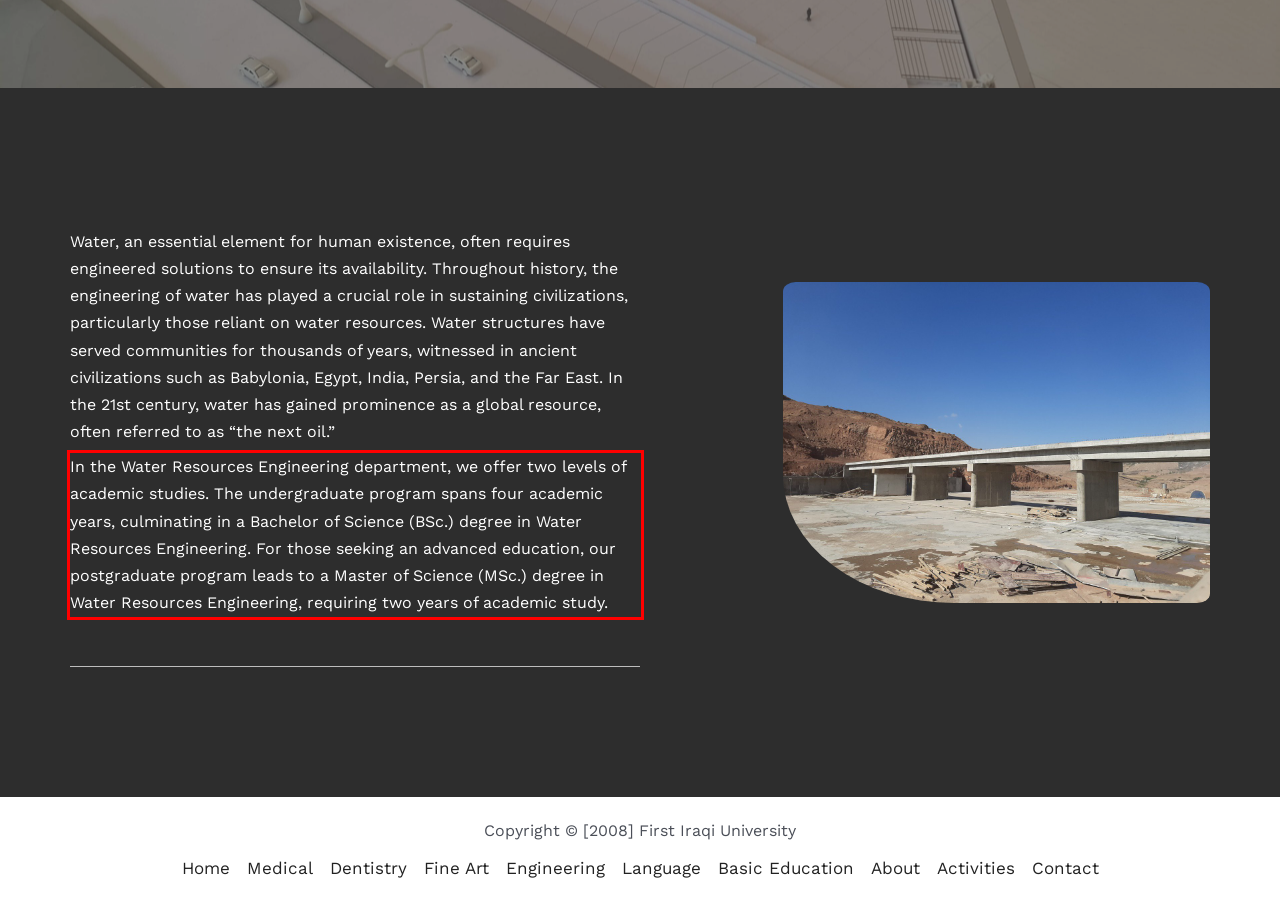In the given screenshot, locate the red bounding box and extract the text content from within it.

In the Water Resources Engineering department, we offer two levels of academic studies. The undergraduate program spans four academic years, culminating in a Bachelor of Science (BSc.) degree in Water Resources Engineering. For those seeking an advanced education, our postgraduate program leads to a Master of Science (MSc.) degree in Water Resources Engineering, requiring two years of academic study.